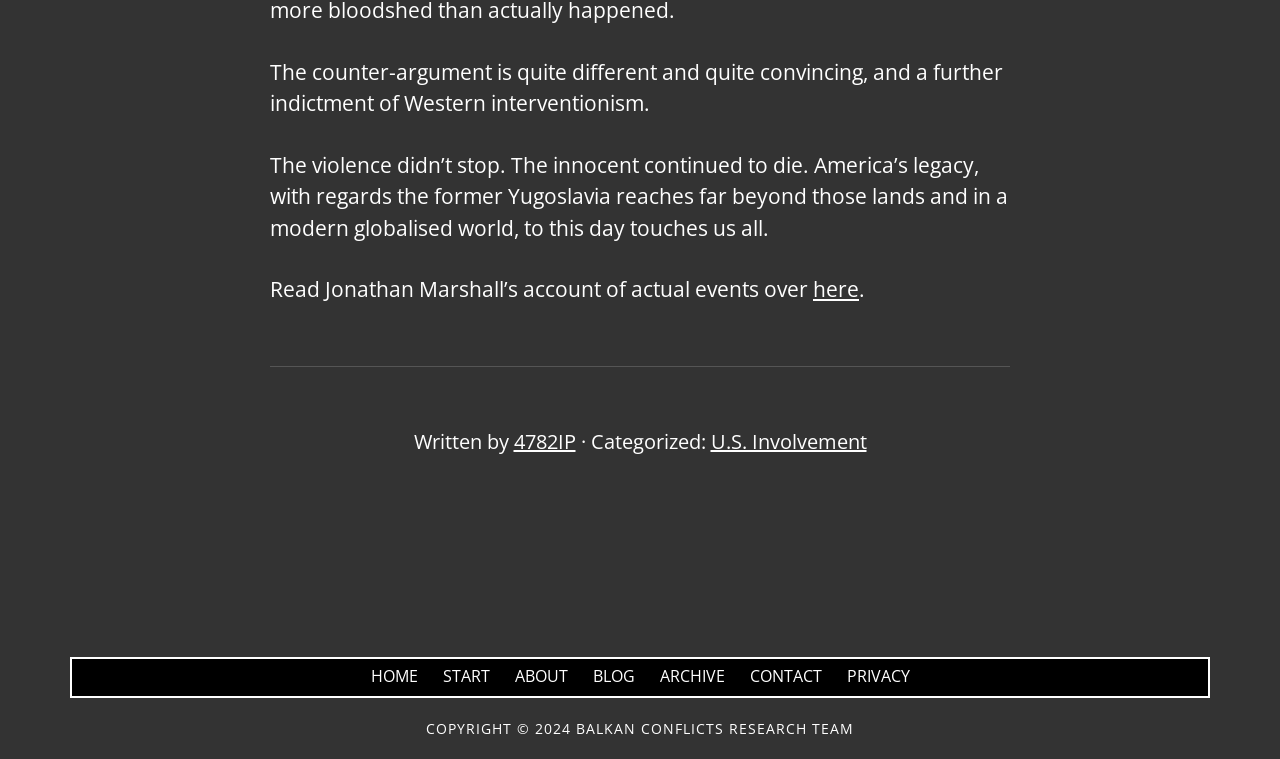Find the bounding box coordinates of the UI element according to this description: "U.S. Involvement".

[0.555, 0.564, 0.677, 0.599]